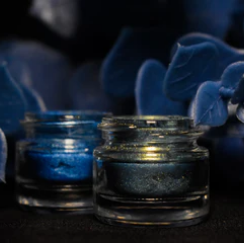Describe in detail everything you see in the image.

The image features two small glass jars containing shimmering loose pigments, likely used for cosmetics or artistic applications. One jar holds a vibrant blue shade, while the other contains a darker, more muted hue. Surrounding the jars is a soft-focus background that includes hints of blue petals or a similar texture, enhancing the overall aesthetic with a calming, monochromatic palette. This captivating presentation of the products suggests an appeal to beauty enthusiasts and artists alike, highlighting their quality and the allure of their colors. The neatly arranged jars, bathed in soft light, invoke a sense of luxury and creativity.